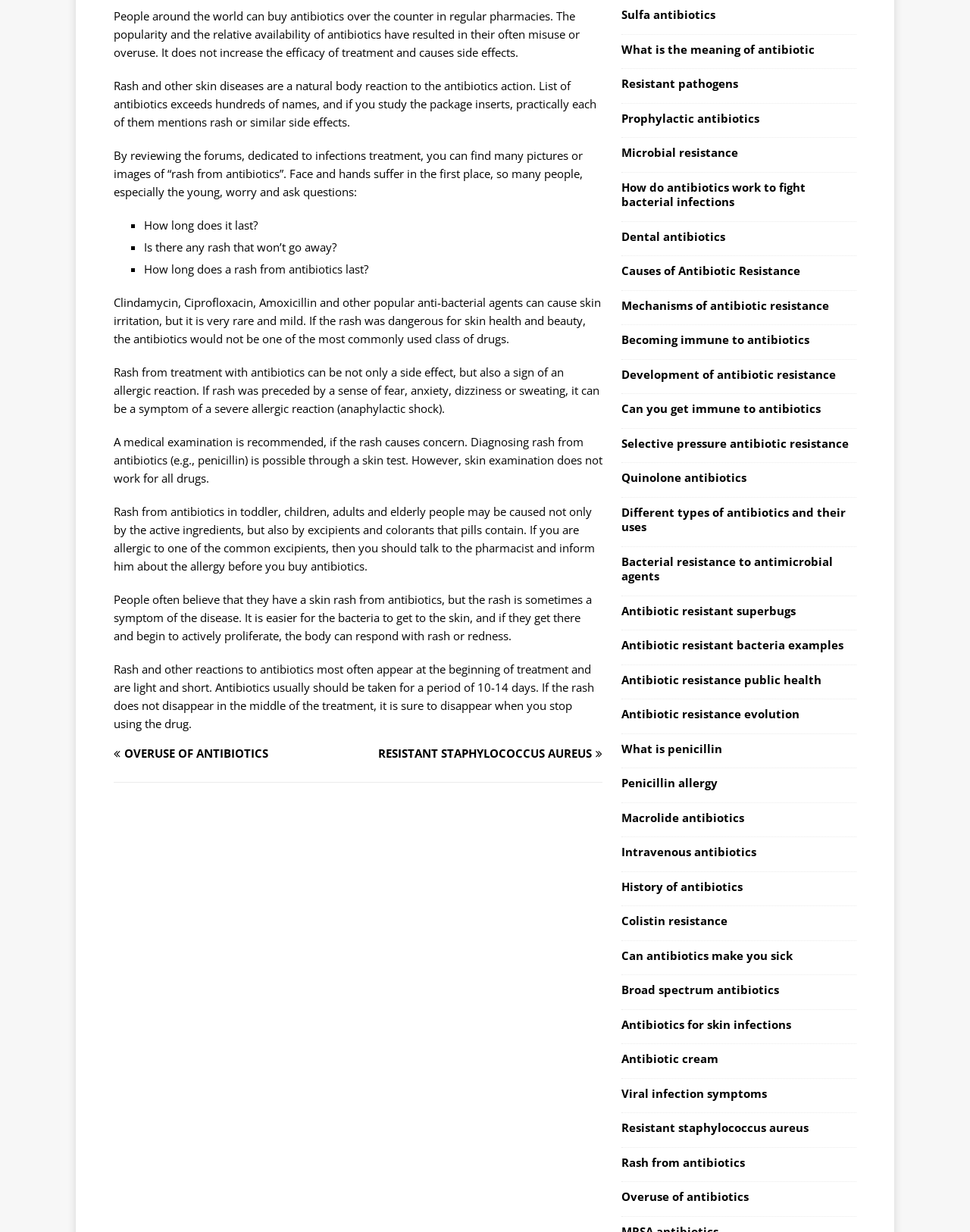Using the provided element description, identify the bounding box coordinates as (top-left x, top-left y, bottom-right x, bottom-right y). Ensure all values are between 0 and 1. Description: https://doi.org/10.1002/er.4371

None